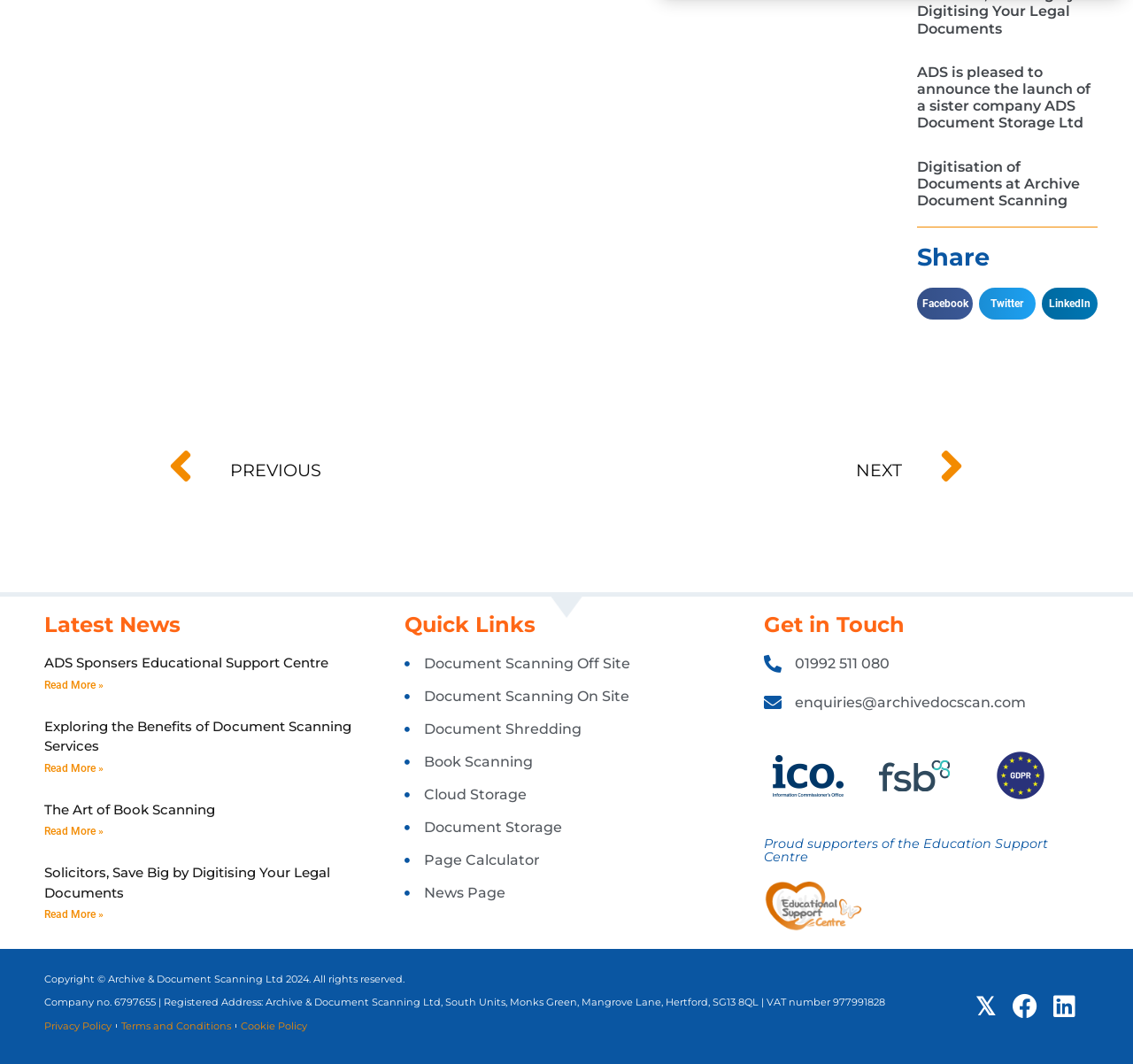Given the following UI element description: "Document Scanning Off Site", find the bounding box coordinates in the webpage screenshot.

[0.357, 0.614, 0.643, 0.634]